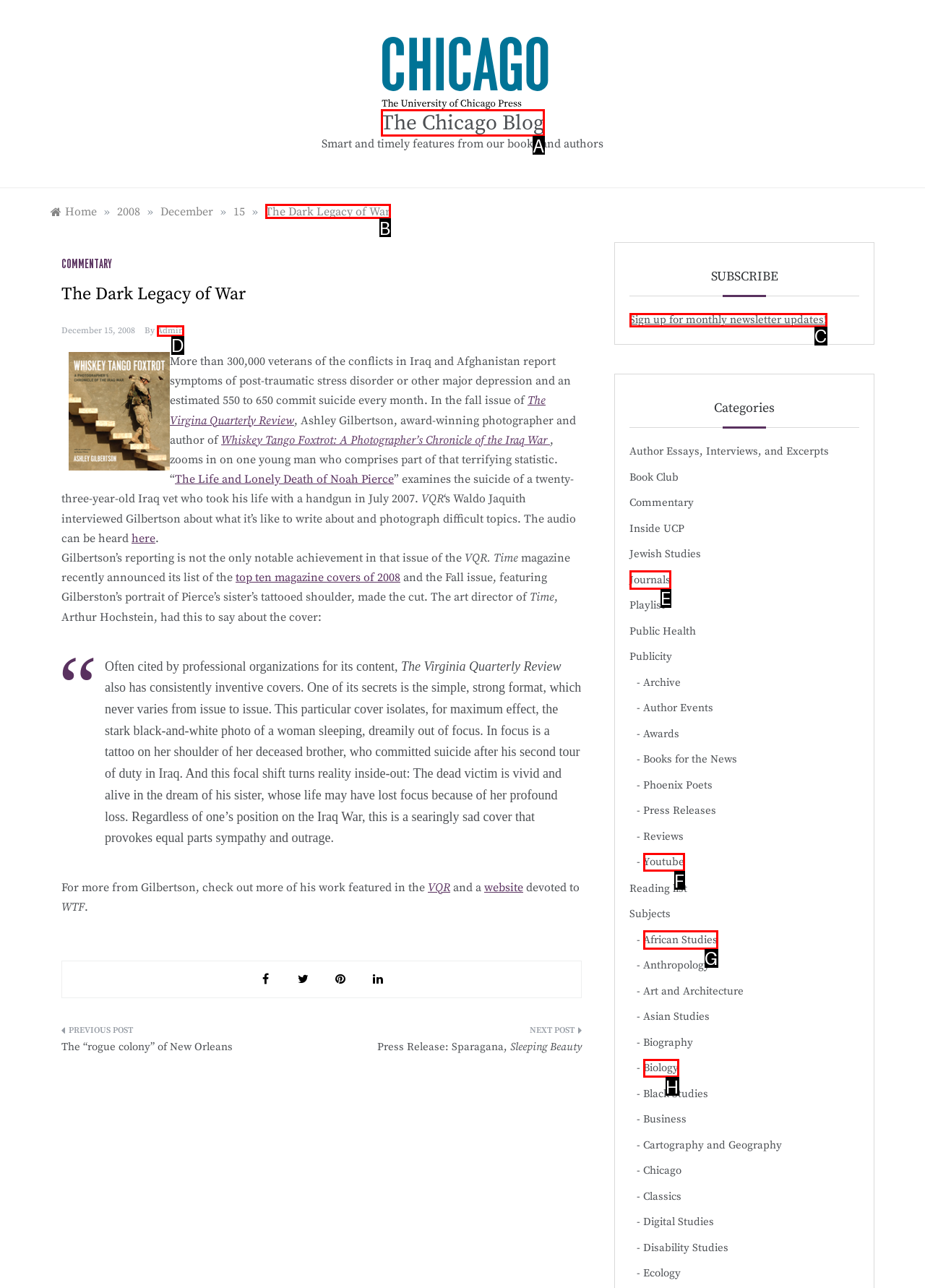Identify the UI element that corresponds to this description: The Dark Legacy of War
Respond with the letter of the correct option.

B